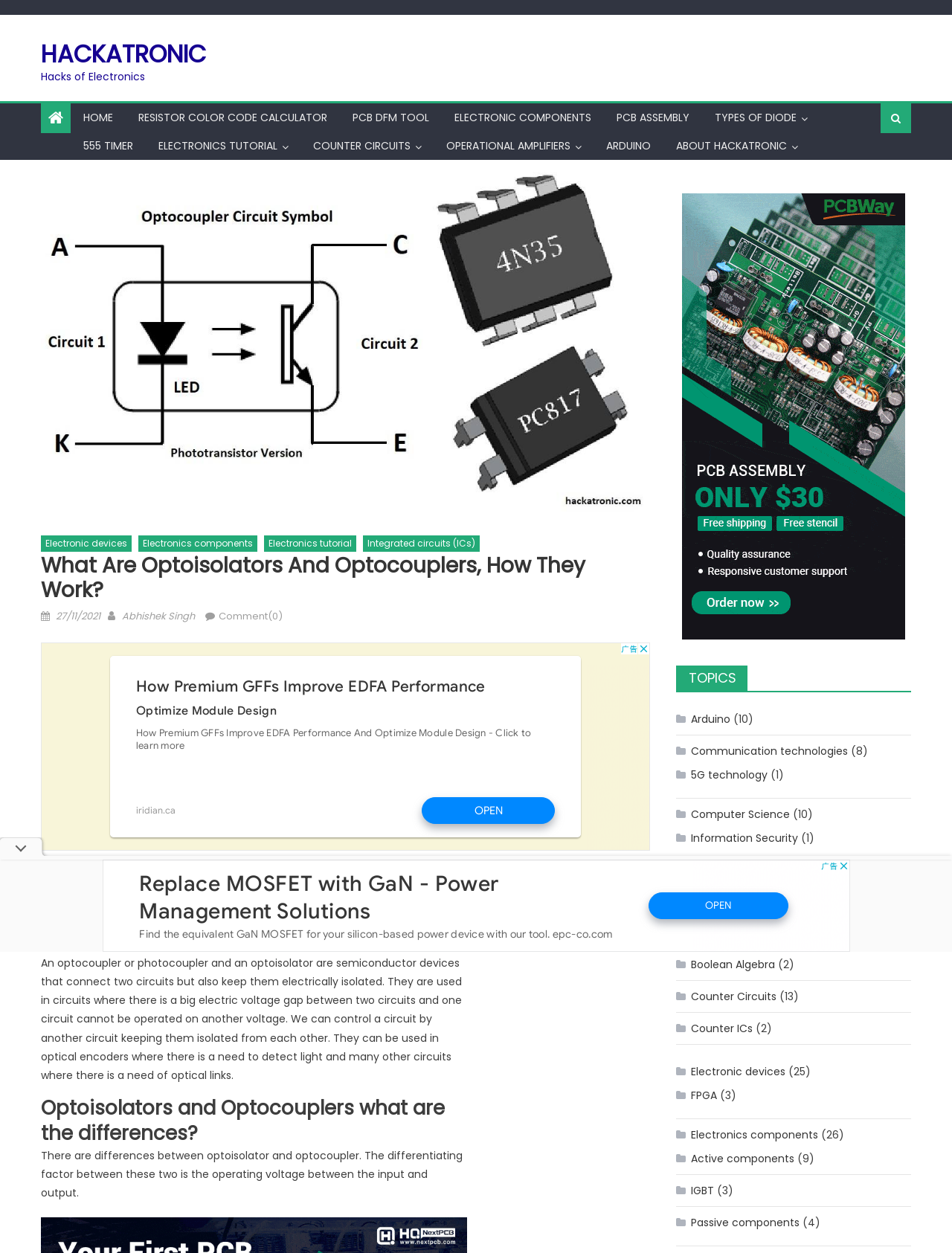Refer to the image and provide an in-depth answer to the question: 
How many topics are listed in the 'TOPICS' section?

The 'TOPICS' section lists 14 topics, including Arduino, Communication technologies, Computer Science, and Electronics tutorial, among others.